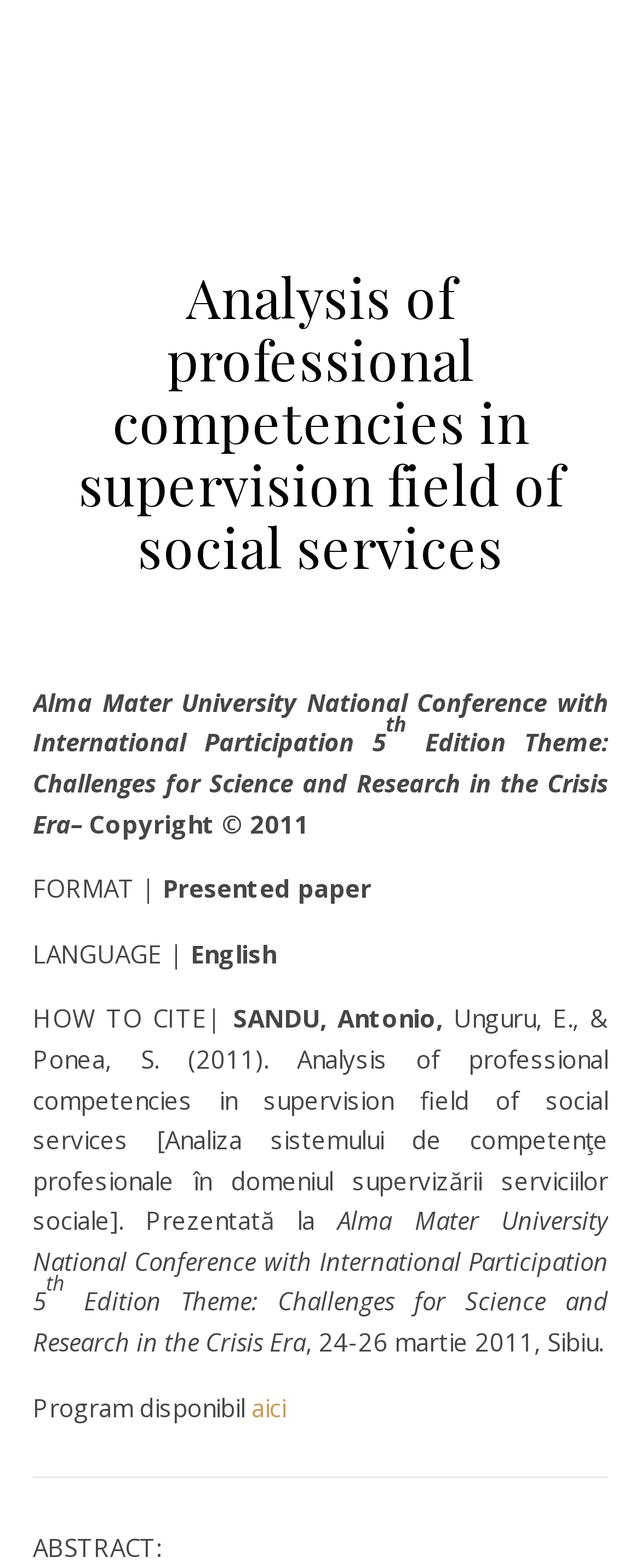What is the edition theme of the conference?
Using the image, answer in one word or phrase.

Challenges for Science and Research in the Crisis Era